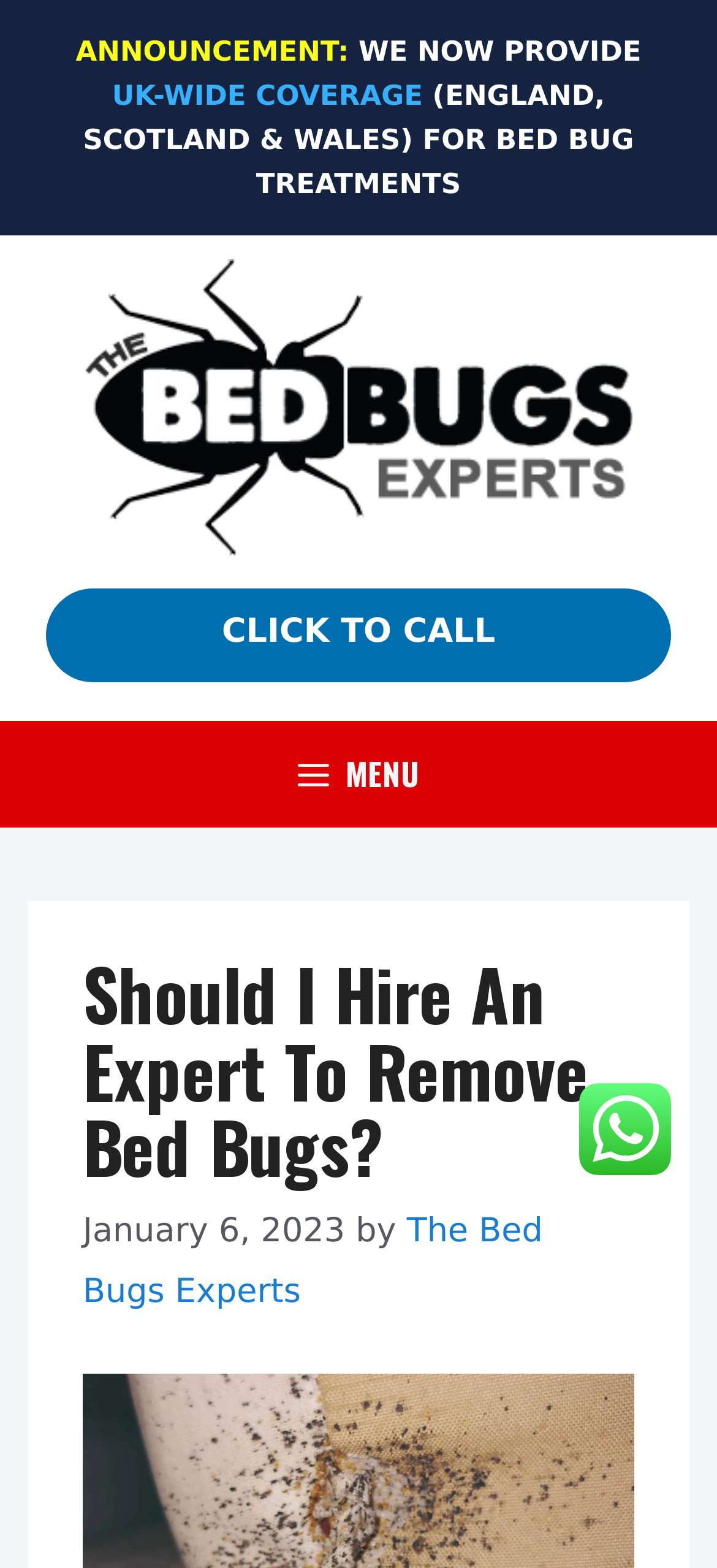Using the element description provided, determine the bounding box coordinates in the format (top-left x, top-left y, bottom-right x, bottom-right y). Ensure that all values are floating point numbers between 0 and 1. Element description: Click To Call

[0.064, 0.375, 0.936, 0.435]